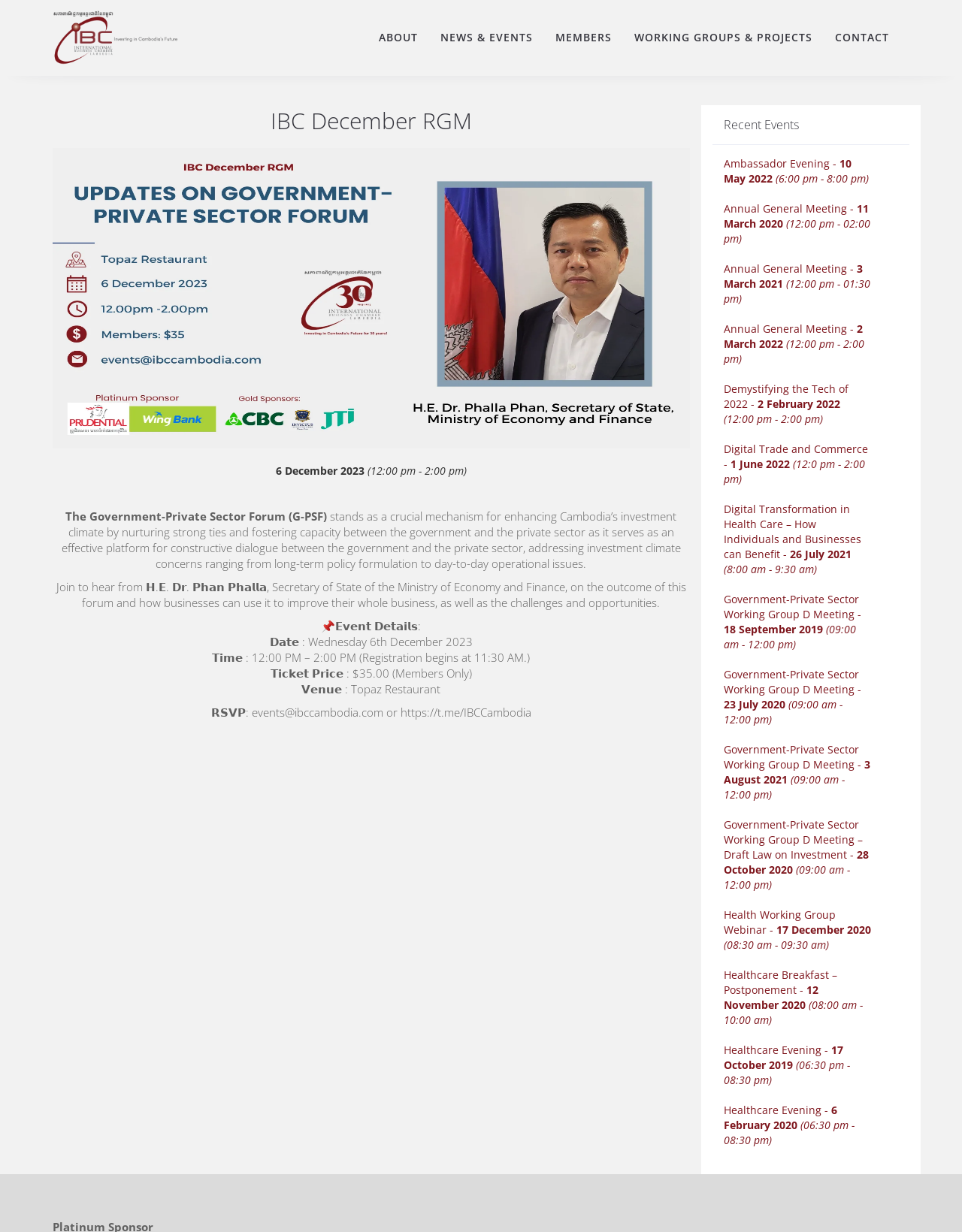How many recent events are listed on the webpage?
Craft a detailed and extensive response to the question.

I found the answer by counting the number of link elements under the heading 'Recent Events'. There are 15 links listed, each representing a recent event.